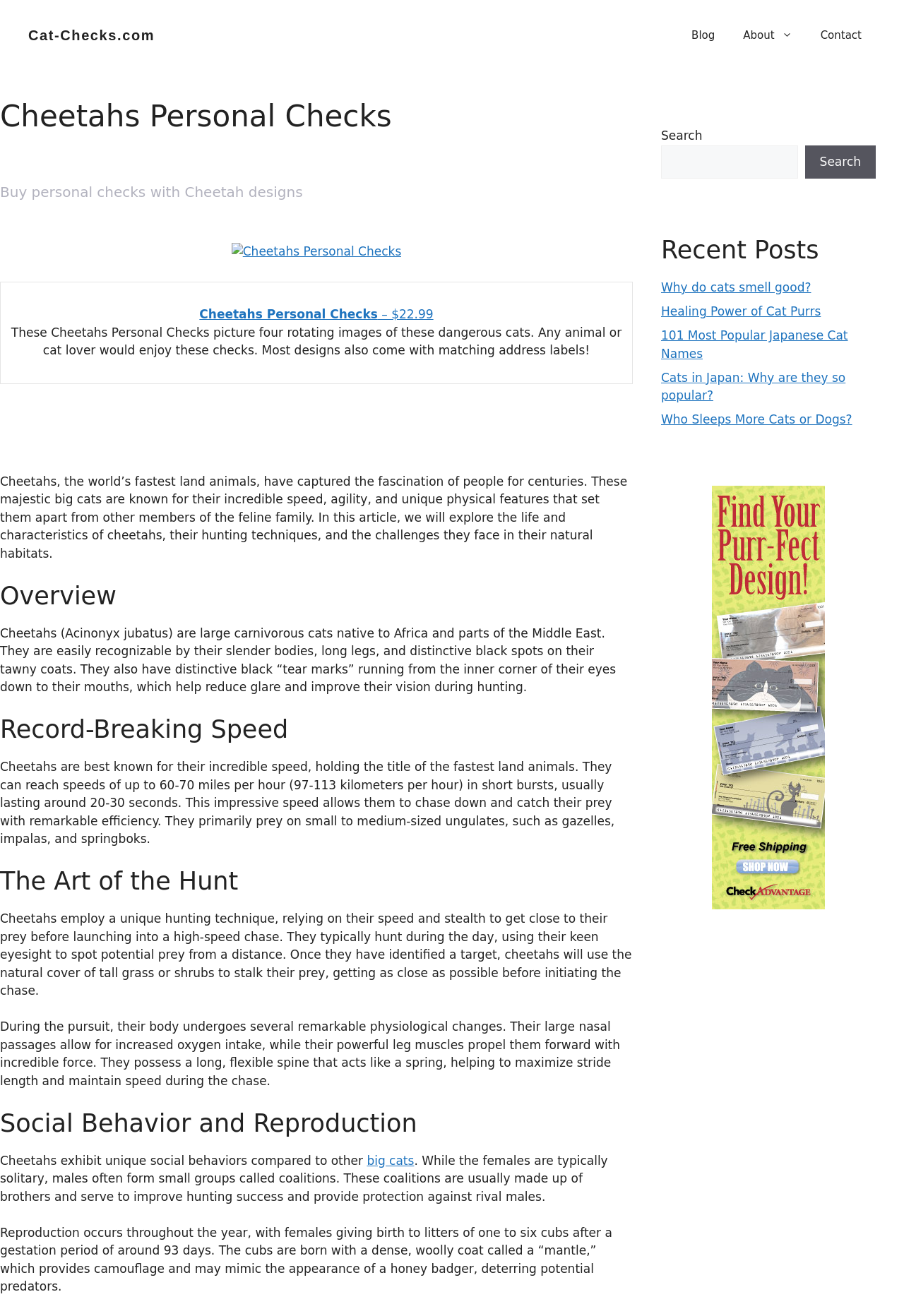Use one word or a short phrase to answer the question provided: 
What is the name of the personal checks?

Cheetahs Personal Checks